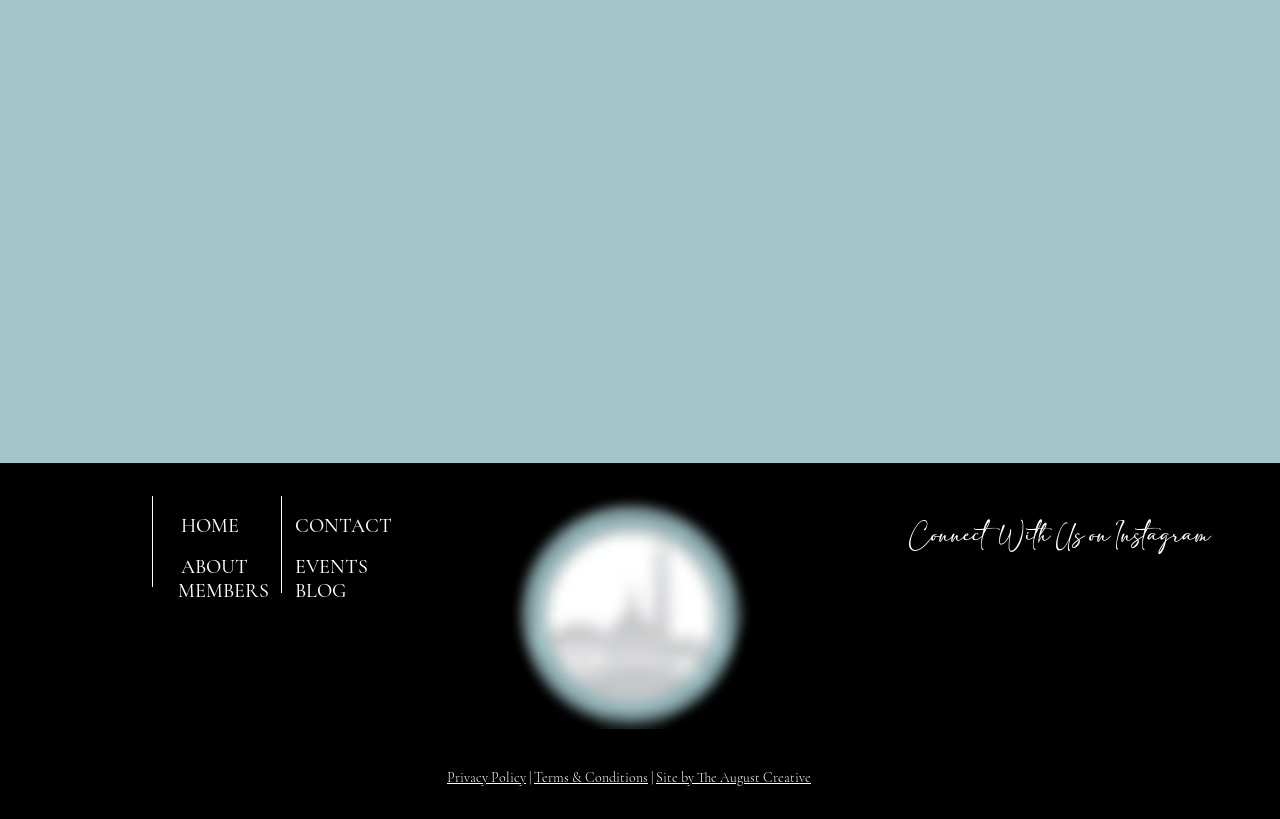Give a one-word or one-phrase response to the question:
What is the last link in the footer section?

Site by The August Creative